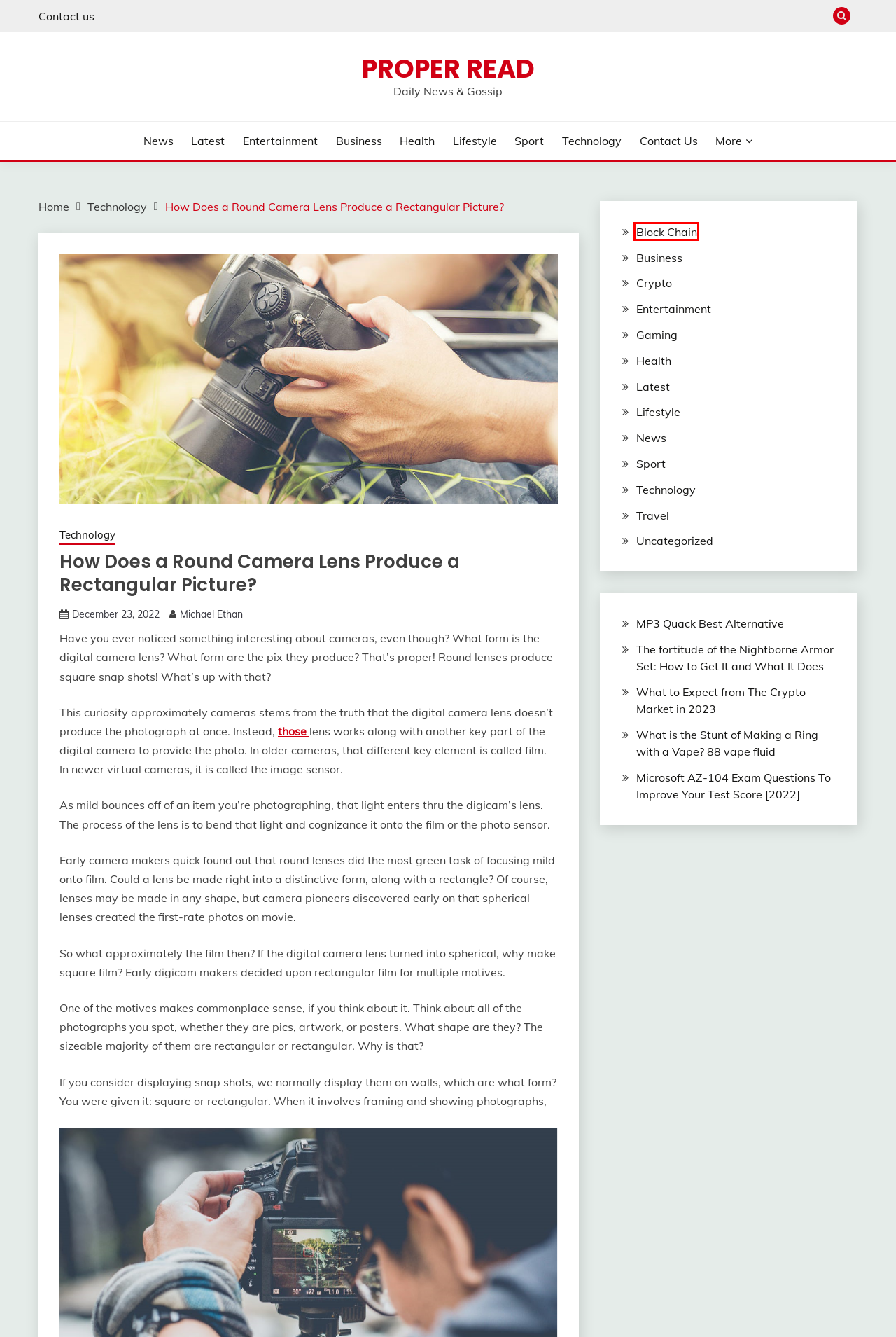Given a webpage screenshot with a red bounding box around a UI element, choose the webpage description that best matches the new webpage after clicking the element within the bounding box. Here are the candidates:
A. Contact us - Proper Read
B. Proper Read - Daily News & Gossip
C. What to Expect from The Crypto Market in 2023 - Proper Read
D. Lifestyle Archives - Proper Read
E. Block Chain Archives - Proper Read
F. Latest Archives - Proper Read
G. Health Archives - Proper Read
H. Microsoft AZ-104 Exam Questions To Improve Your Test Score [2022] - Proper Read

E